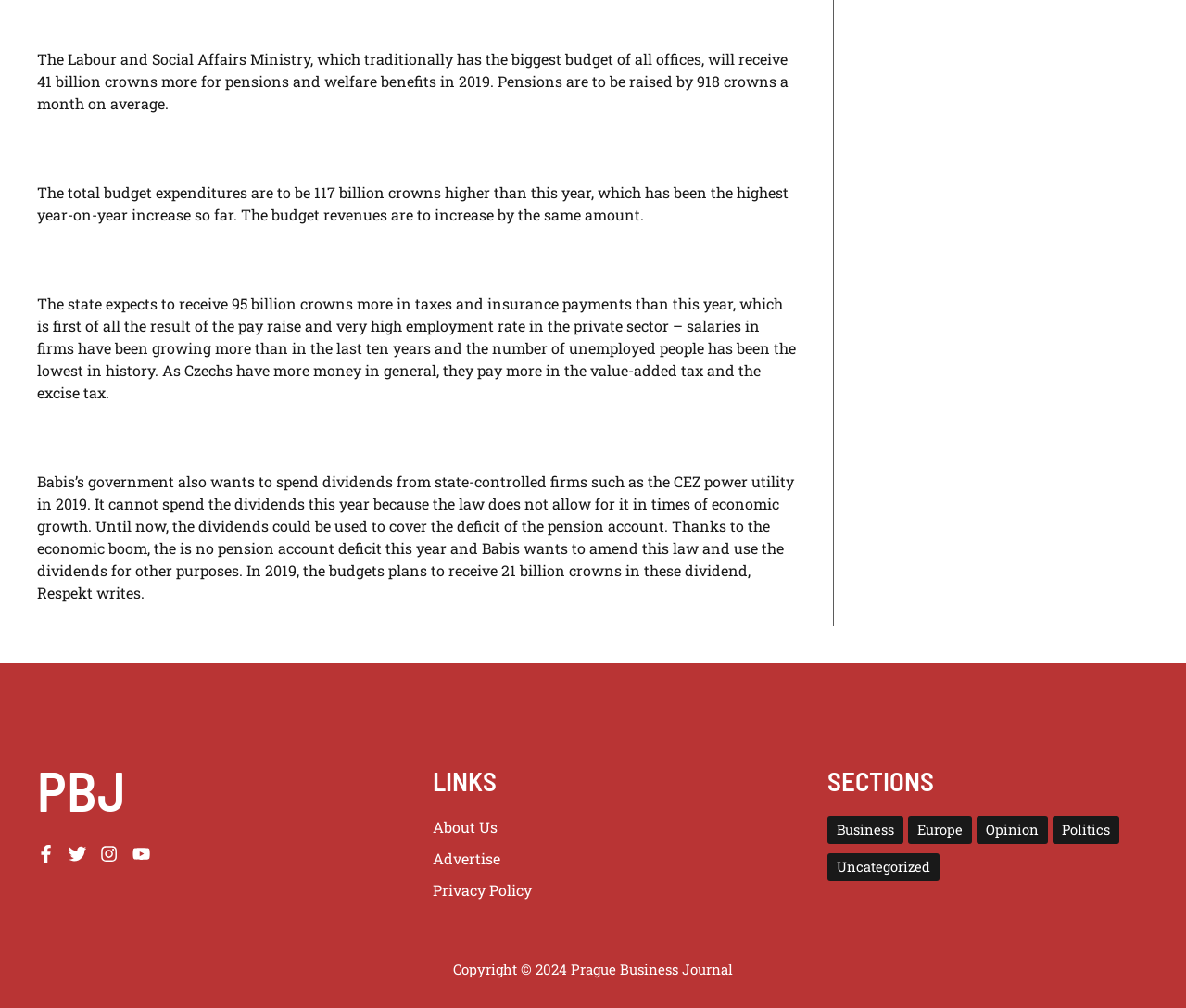Please give a concise answer to this question using a single word or phrase: 
What is the expected increase in taxes and insurance payments?

95 billion crowns